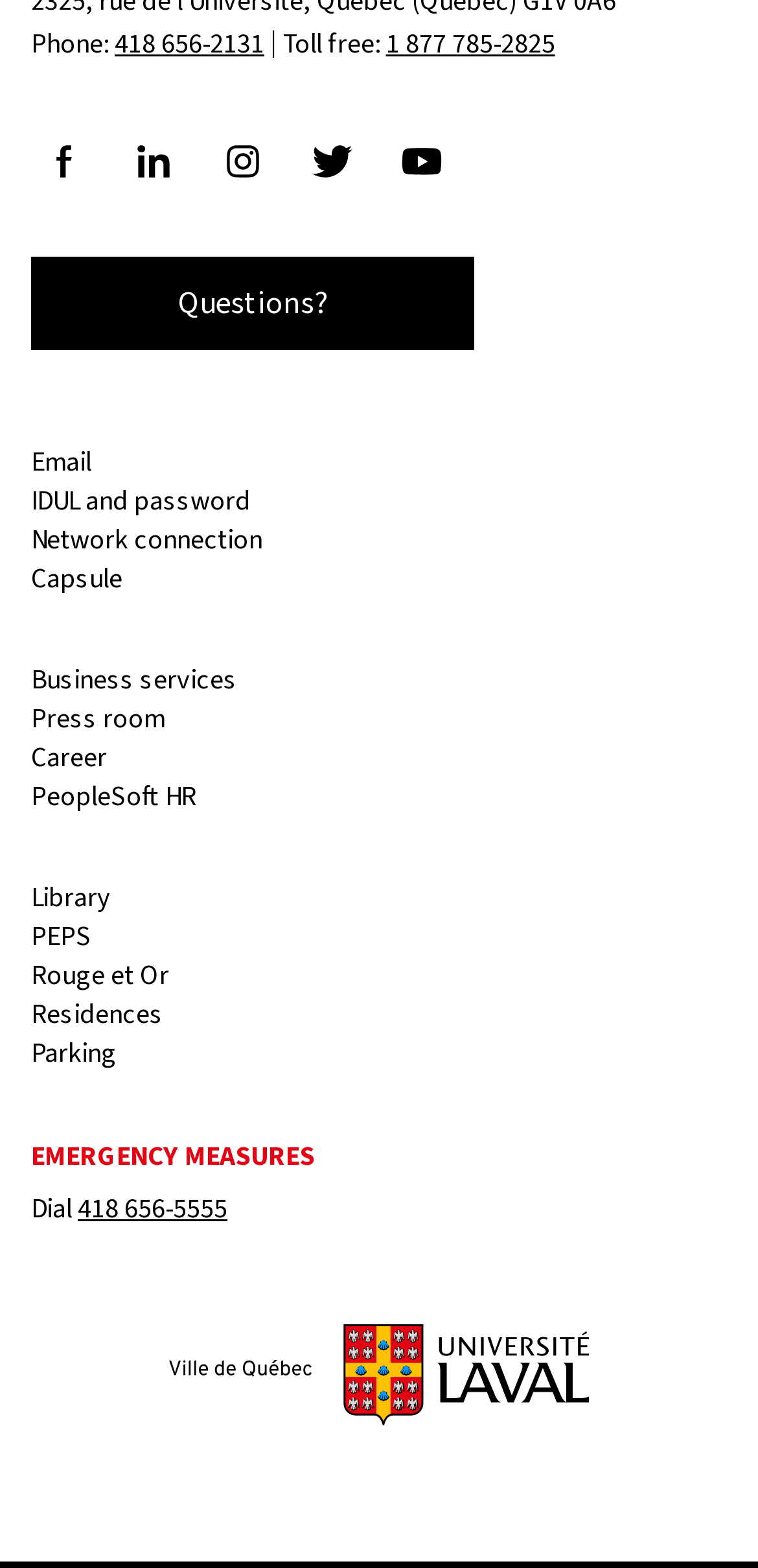Answer this question using a single word or a brief phrase:
What is the phone number for toll-free calls?

1 877 785-2825